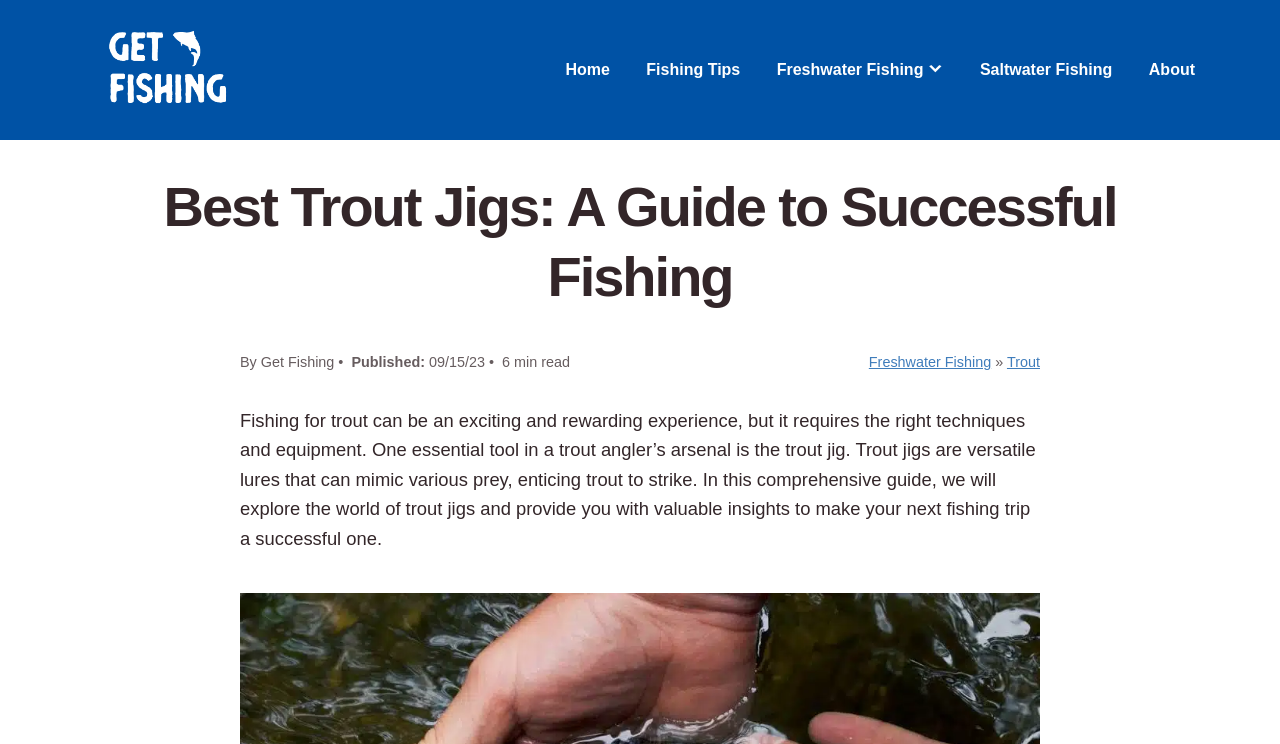Locate the bounding box of the UI element described in the following text: "alt="Get Fishing"".

[0.066, 0.127, 0.191, 0.15]